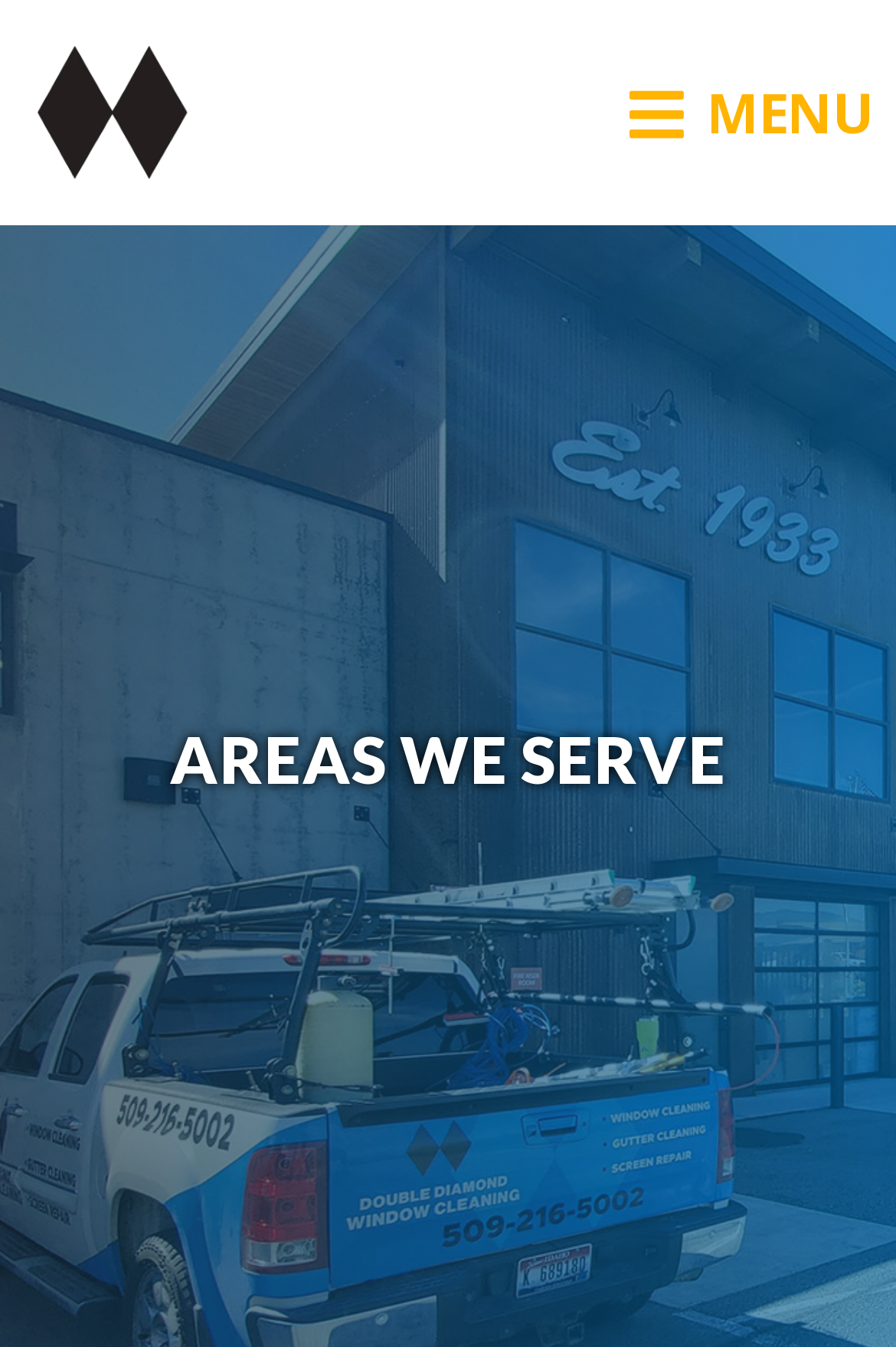Respond concisely with one word or phrase to the following query:
What is the purpose of the 'Get Pricing' link?

To get pricing